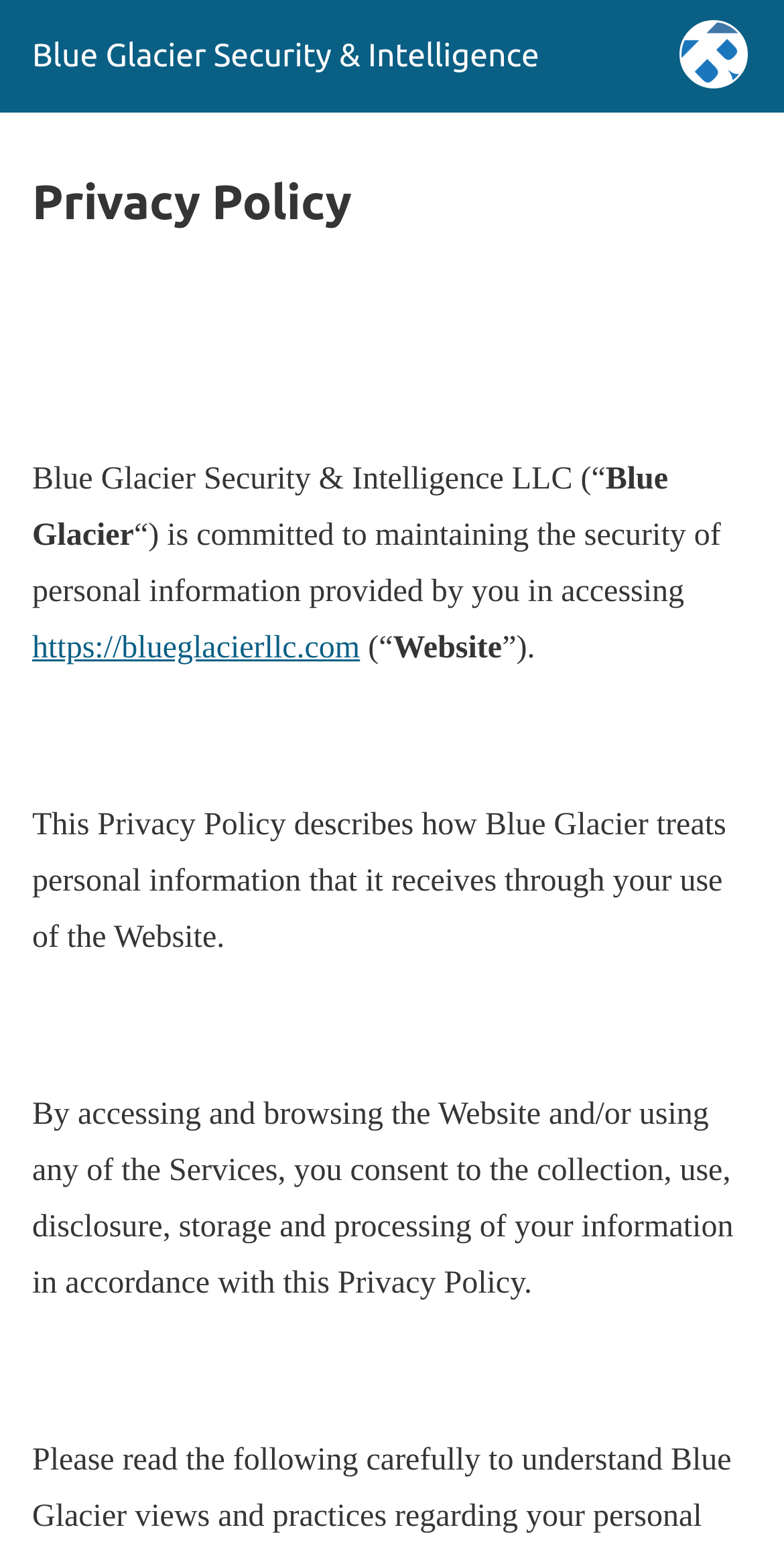What is the name of the company?
Give a one-word or short phrase answer based on the image.

Blue Glacier Security & Intelligence